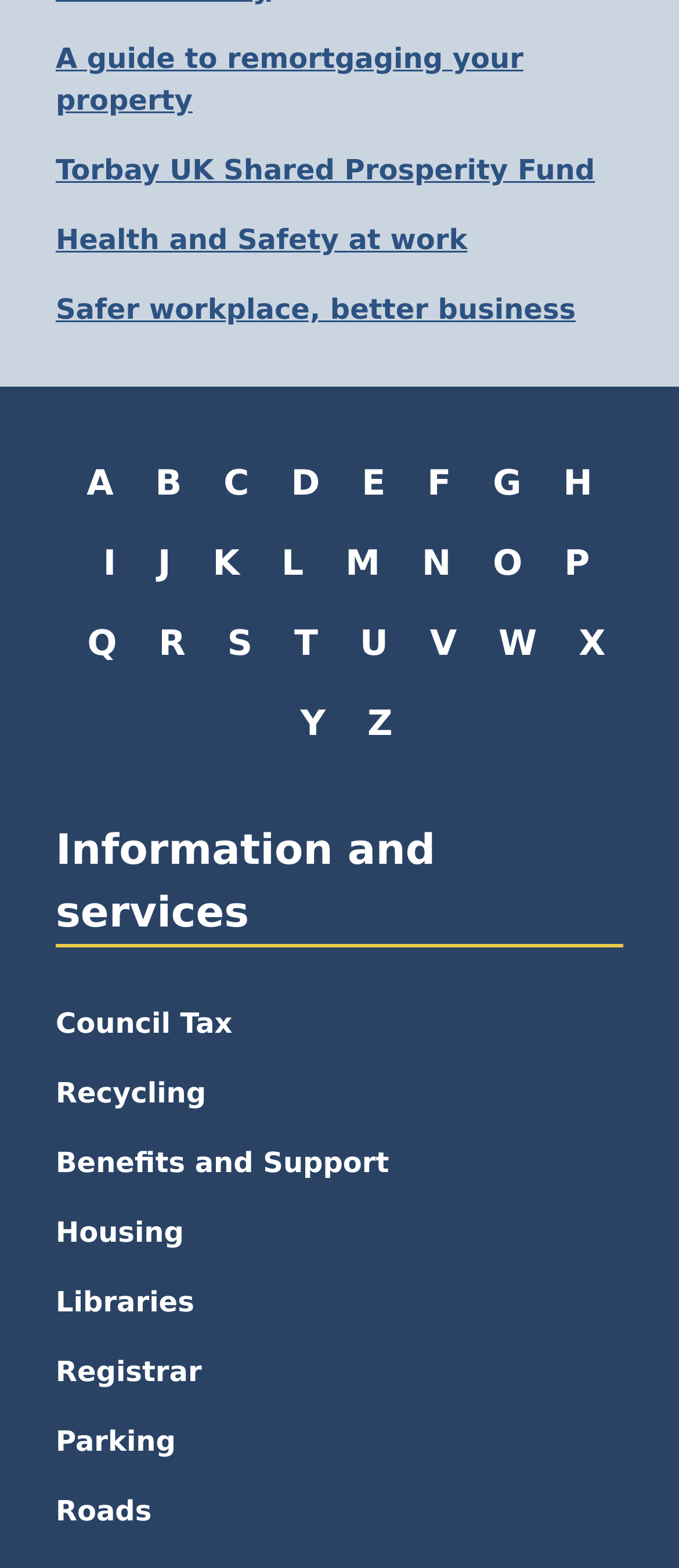Answer succinctly with a single word or phrase:
What is the first link on the webpage?

A guide to remortgaging your property